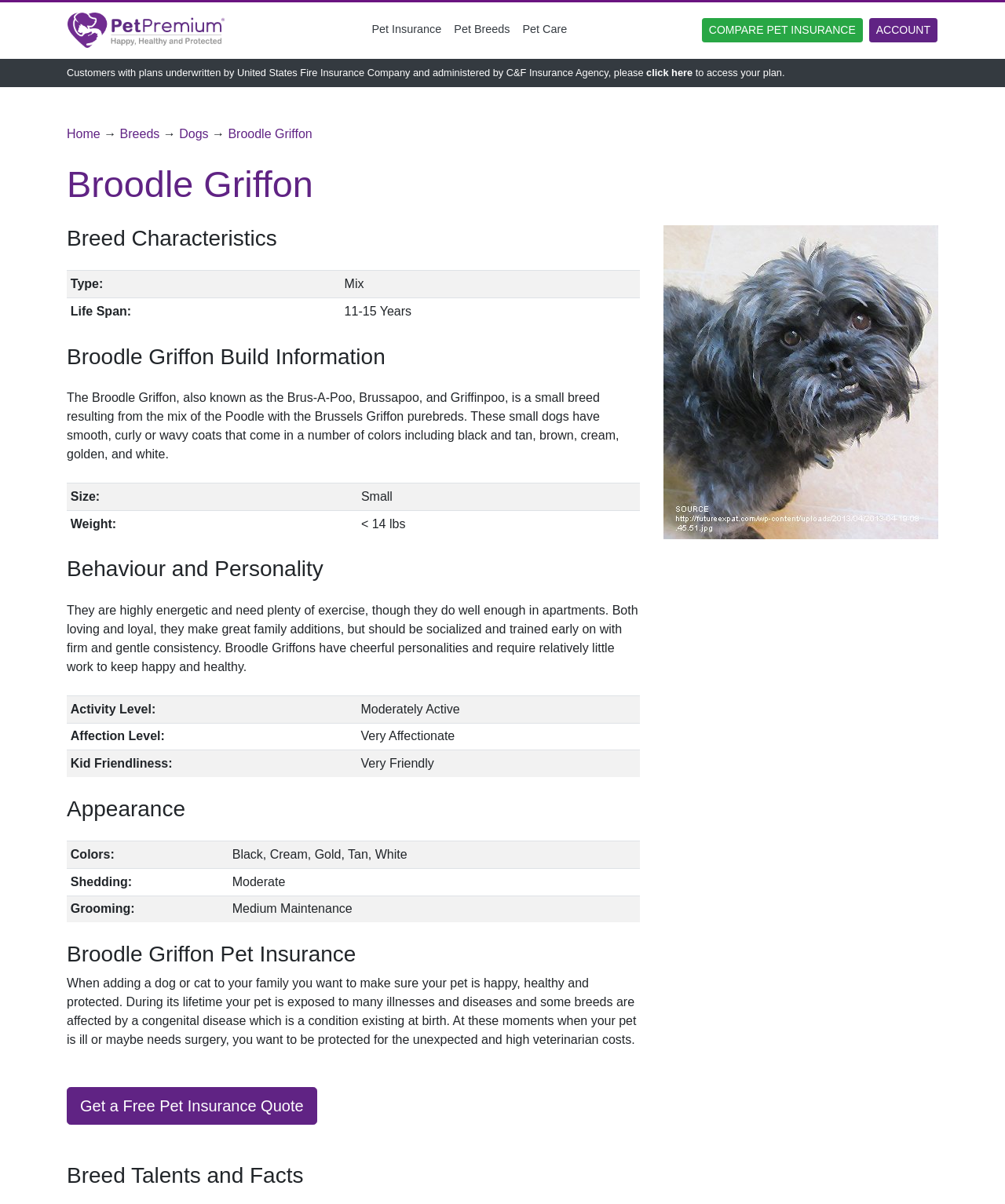Can you provide the bounding box coordinates for the element that should be clicked to implement the instruction: "Click on Broodle Griffon Build Information"?

[0.066, 0.285, 0.637, 0.307]